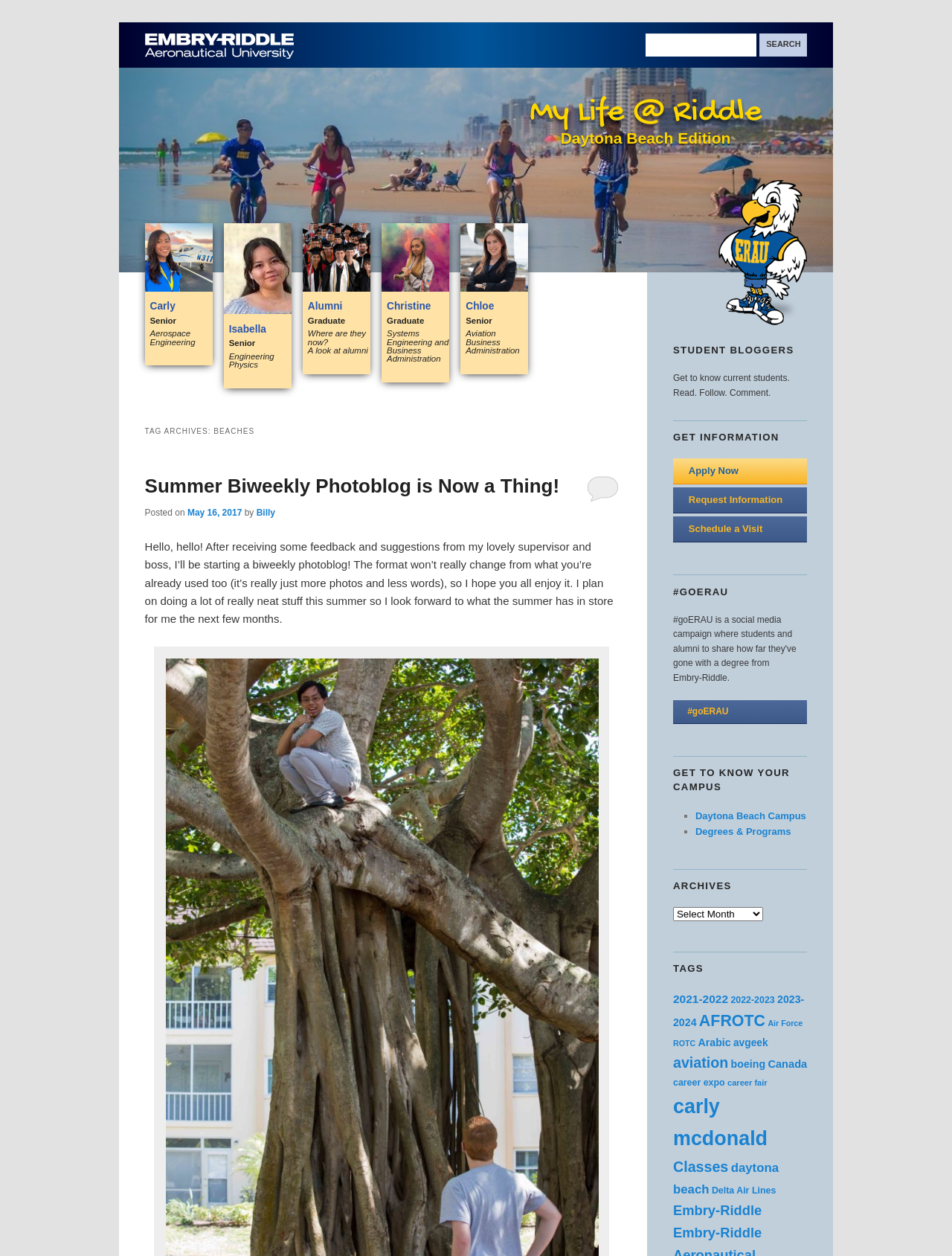How many student bloggers are listed?
Please provide a full and detailed response to the question.

I counted the number of links with student names, such as Carly, Isabella, Christine, and Chloe, which are listed under the 'Main menu' section.